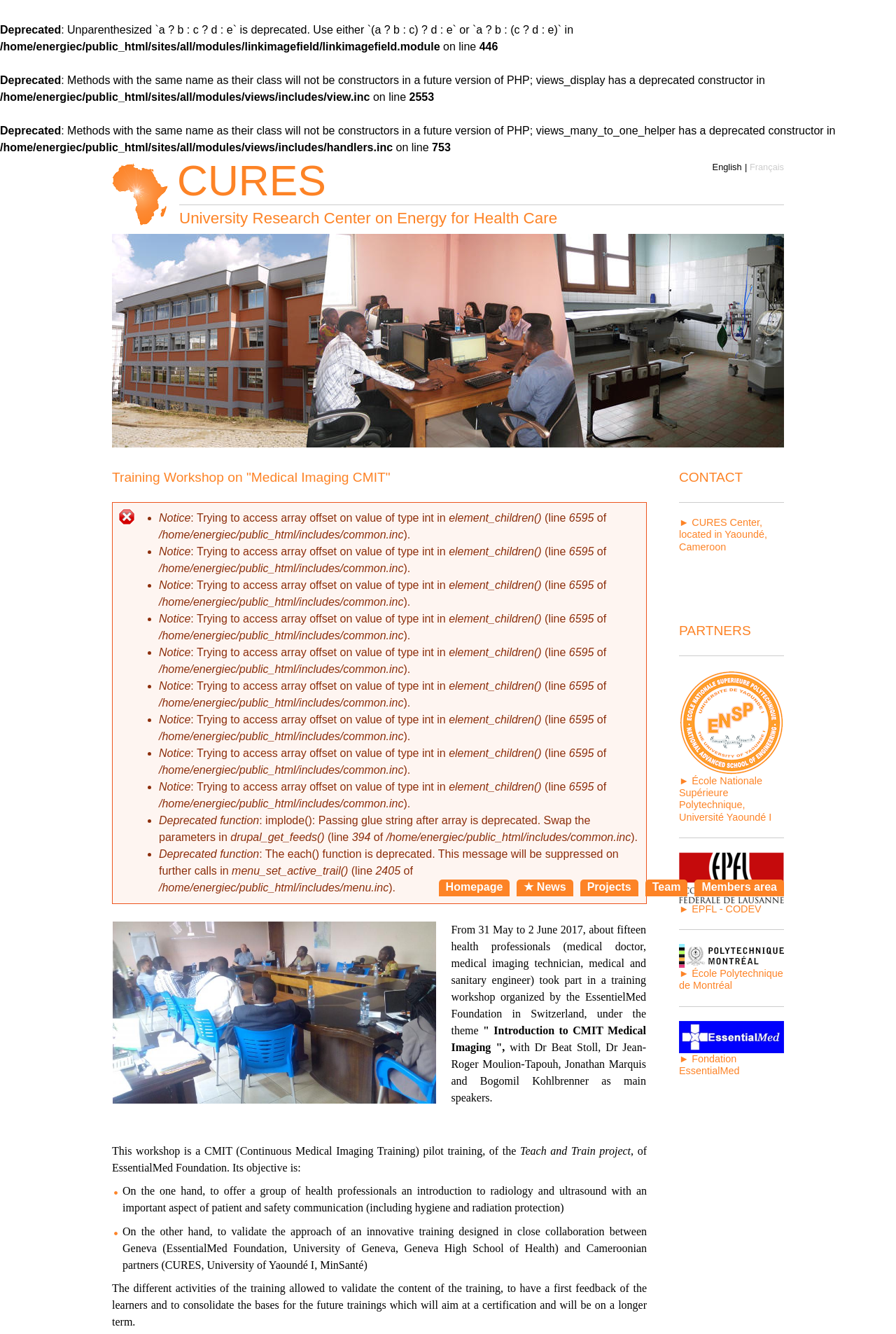What type of errors are displayed on the webpage?
Based on the image, answer the question with as much detail as possible.

The webpage displays several notice errors, which are indicated by the 'Notice' text followed by a description of the error, such as 'Trying to access array offset on value of type int in element_children()'. These errors are likely related to the PHP code used to generate the webpage.